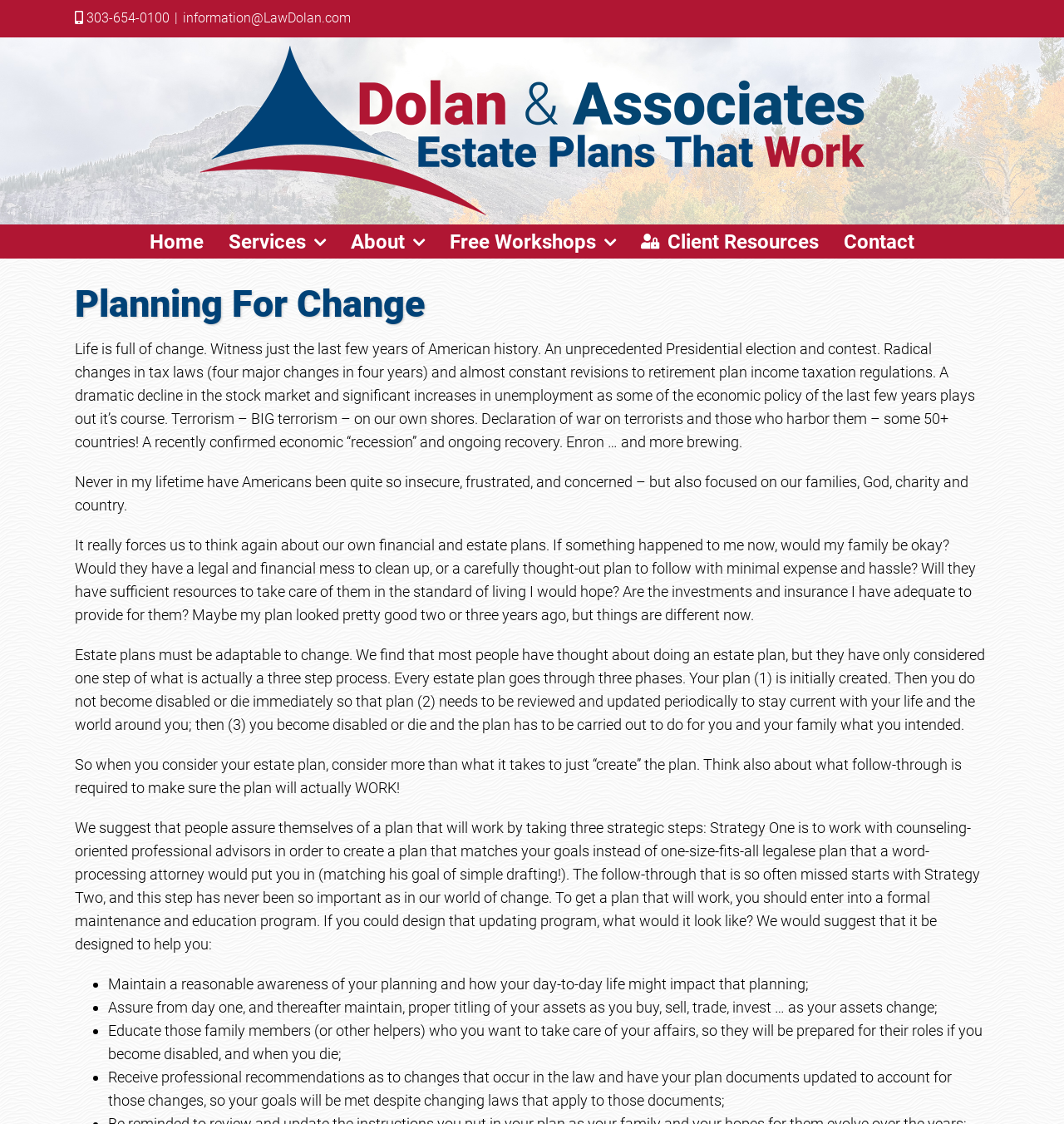Find the bounding box coordinates for the HTML element described as: "About". The coordinates should consist of four float values between 0 and 1, i.e., [left, top, right, bottom].

[0.33, 0.2, 0.399, 0.229]